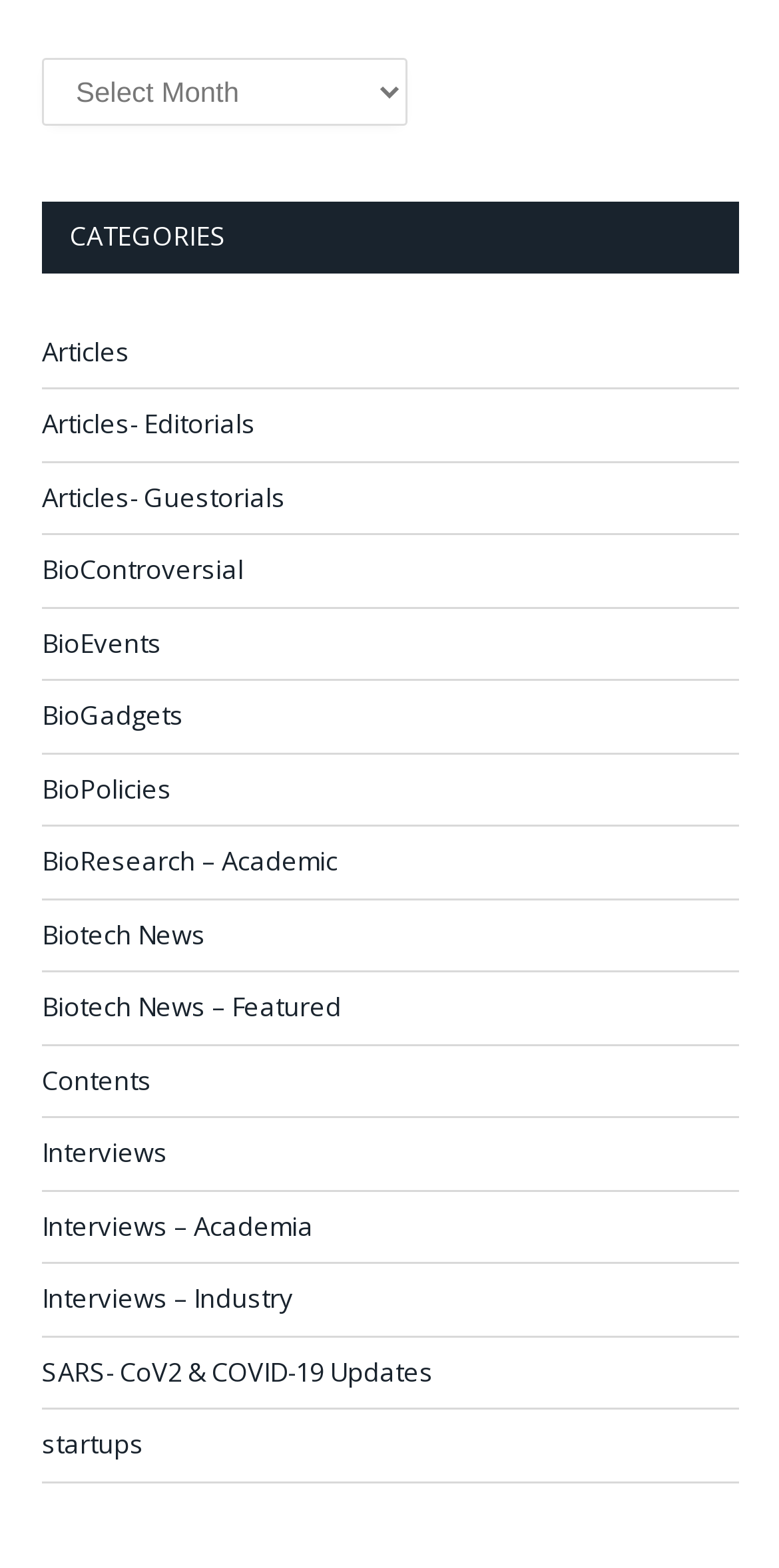How many links are there under the 'CATEGORIES' heading?
Please respond to the question with a detailed and well-explained answer.

There are 17 links listed under the 'CATEGORIES' heading, which is a heading element located at [0.09, 0.141, 0.291, 0.161]. These links are 'Articles', 'Articles- Editorials', 'Articles- Guestorials', and so on, each with its own bounding box coordinates.